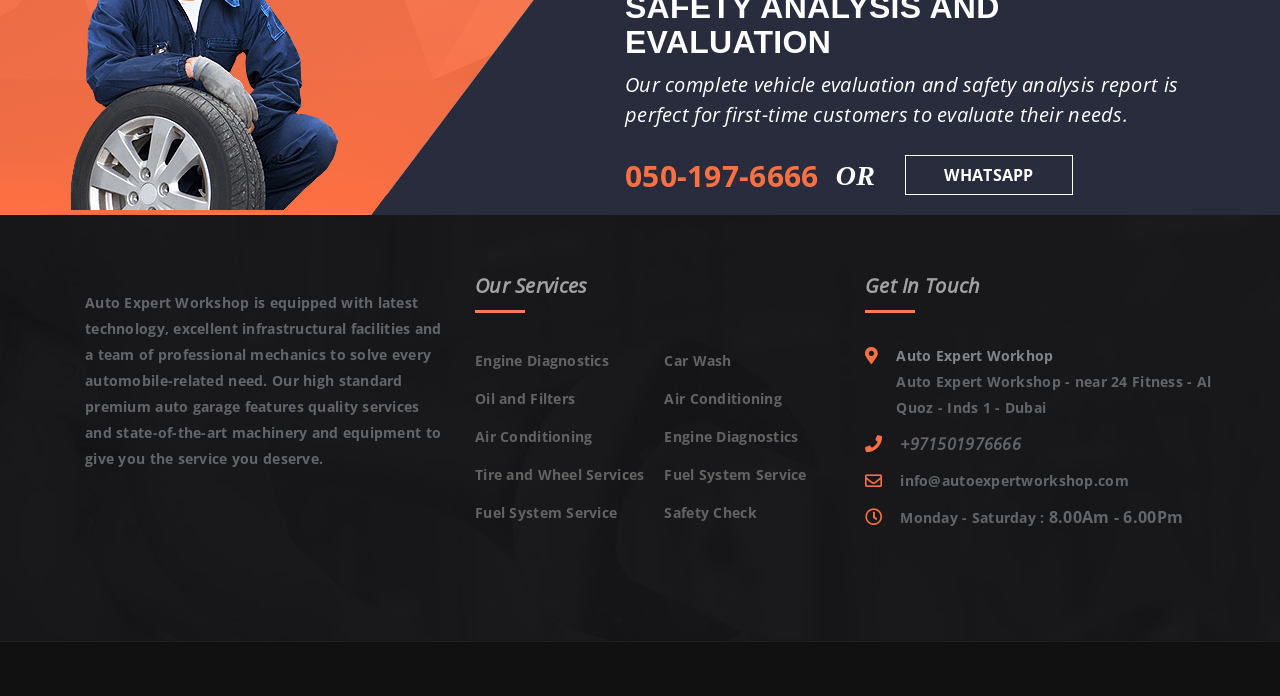Using the details in the image, give a detailed response to the question below:
How can I contact Auto Expert Workshop via email?

I found the email address of Auto Expert Workshop by looking at the section with the heading 'Get In Touch'. Under this heading, I saw the email address 'info@autoexpertworkshop.com'.